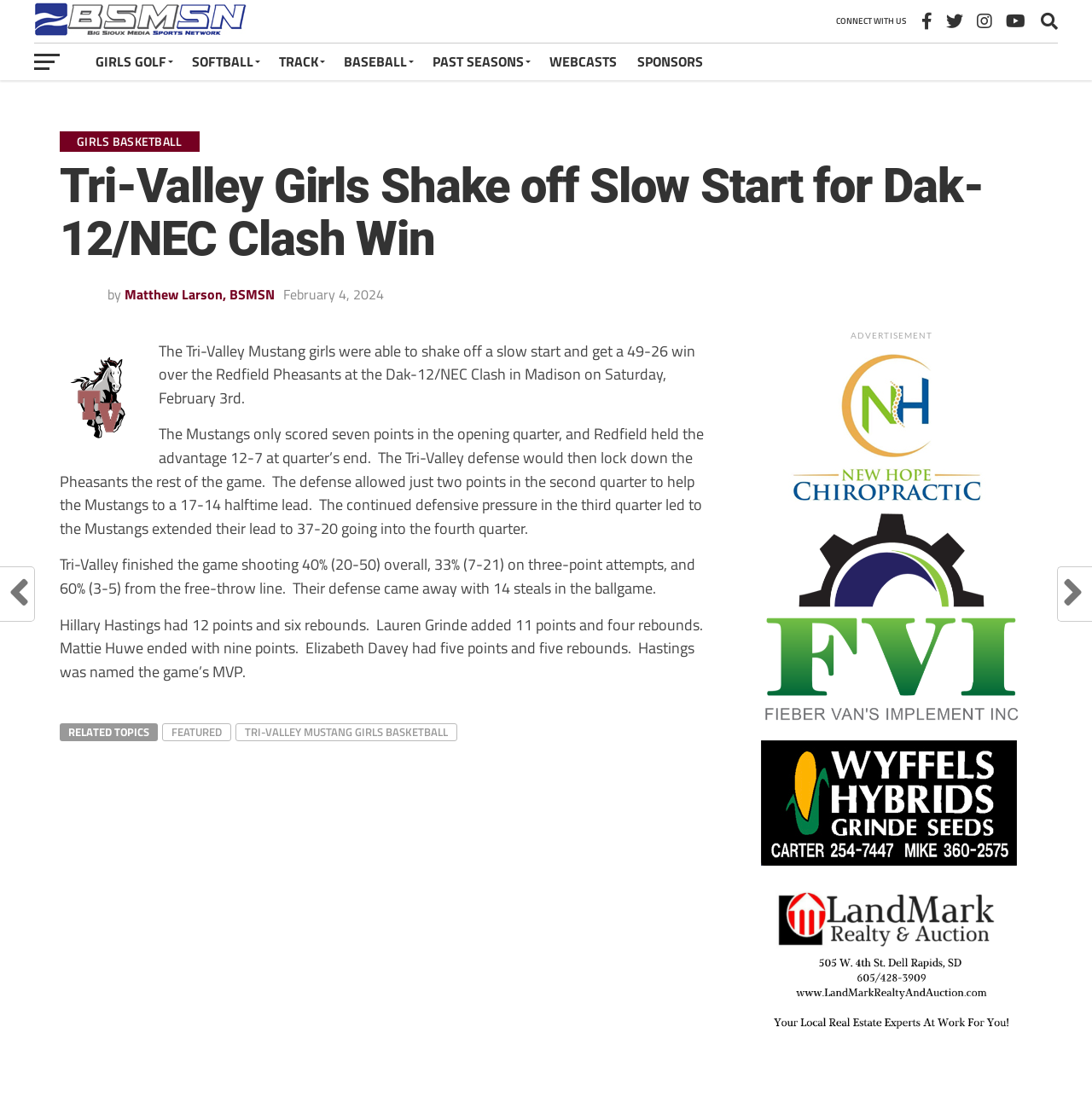Identify the bounding box coordinates of the area that should be clicked in order to complete the given instruction: "Log in". The bounding box coordinates should be four float numbers between 0 and 1, i.e., [left, top, right, bottom].

None